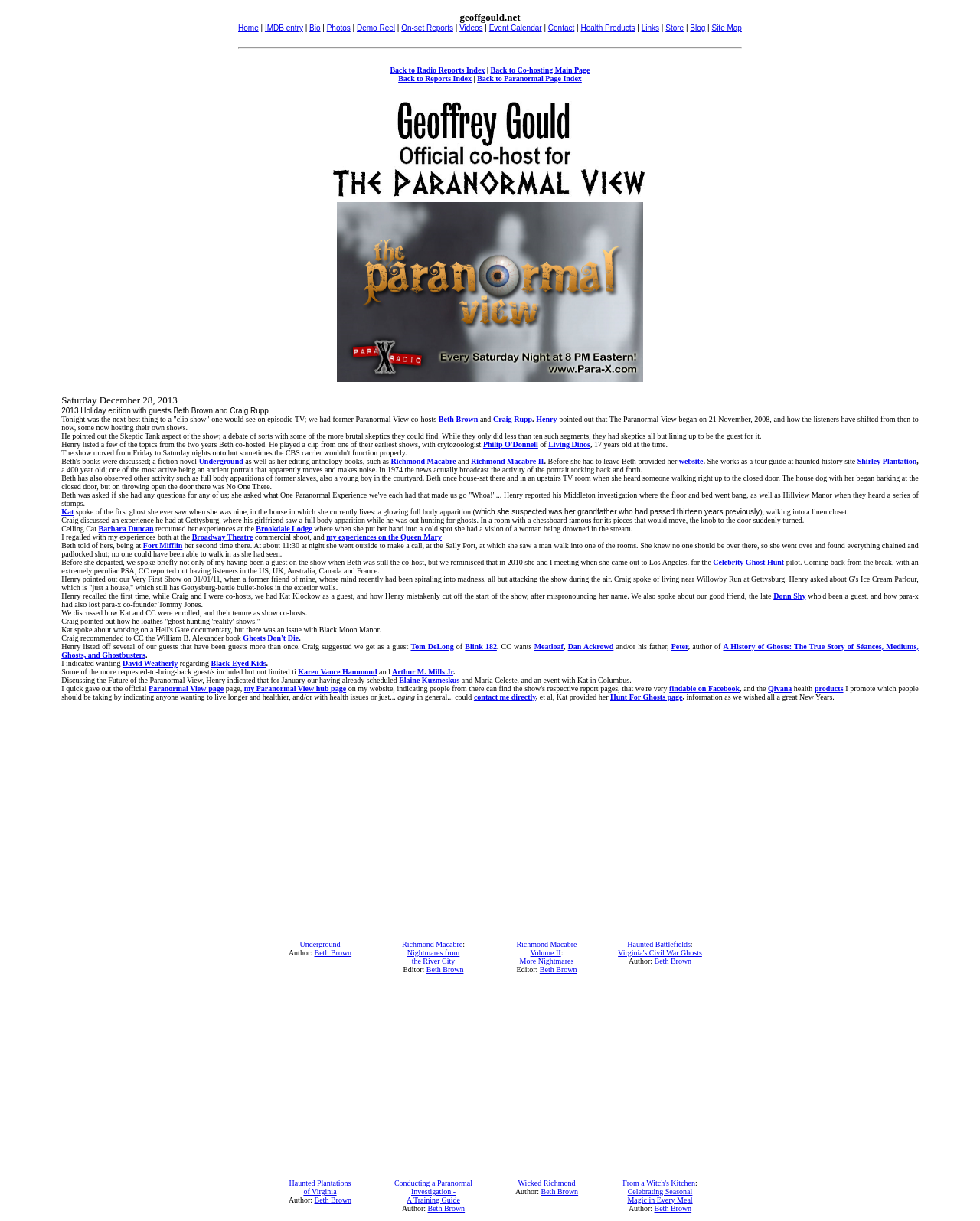Detail the webpage's structure and highlights in your description.

The webpage is about "The Paranormal View" 2013 Holiday edition, featuring guests Beth Brown and Craig Rupp, along with hosts Henry Foister, Geoffrey Gould, Kat Klockow, and Ceiling Cat Barbara Duncan. 

At the top of the page, there is a navigation menu with links to various pages, including "Home", "IMDB entry", "Bio", "Photos", "Demo Reel", and more. Below this menu, there is a section with links to "Back to Radio Reports Index", "Back to Co-hosting Main Page", and "Back to Paranormal Page Index".

The main content of the page is a description of the 2013 Holiday edition of "The Paranormal View" radio show. The show features discussions about paranormal experiences, including ghost sightings and haunted locations. The hosts and guests share their own paranormal experiences, including encounters with full-body apparitions, unexplained noises, and other strange occurrences.

There are also images on the page, including a logo for "The Paranormal View" and possibly images related to the paranormal experiences discussed on the show. The page has a simple layout with a focus on the text content, making it easy to read and navigate.